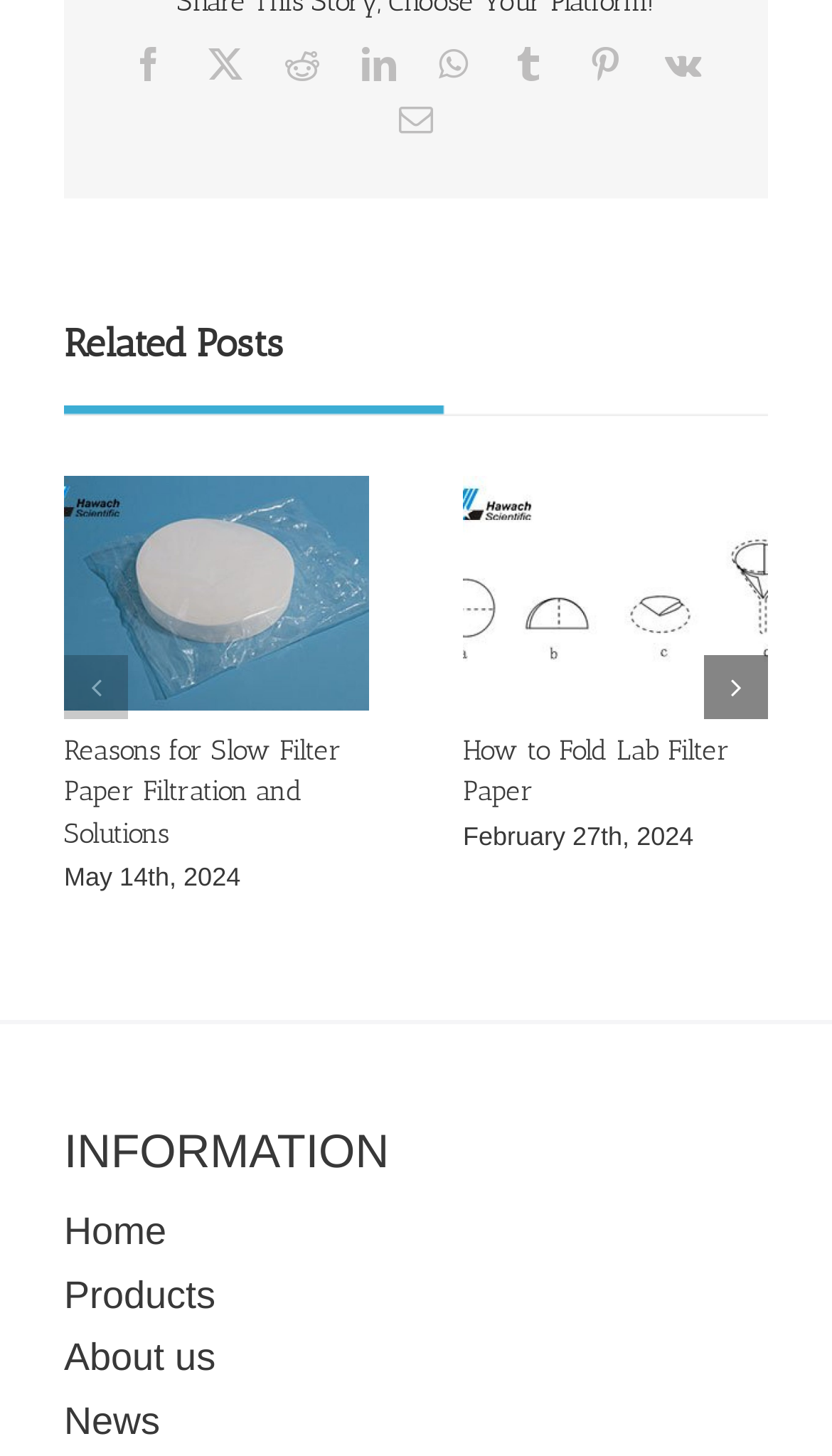Analyze the image and give a detailed response to the question:
How many social media links are available?

I counted the number of social media links available at the top of the webpage, which includes Facebook, X, Reddit, LinkedIn, WhatsApp, Tumblr, Pinterest, and Vk.